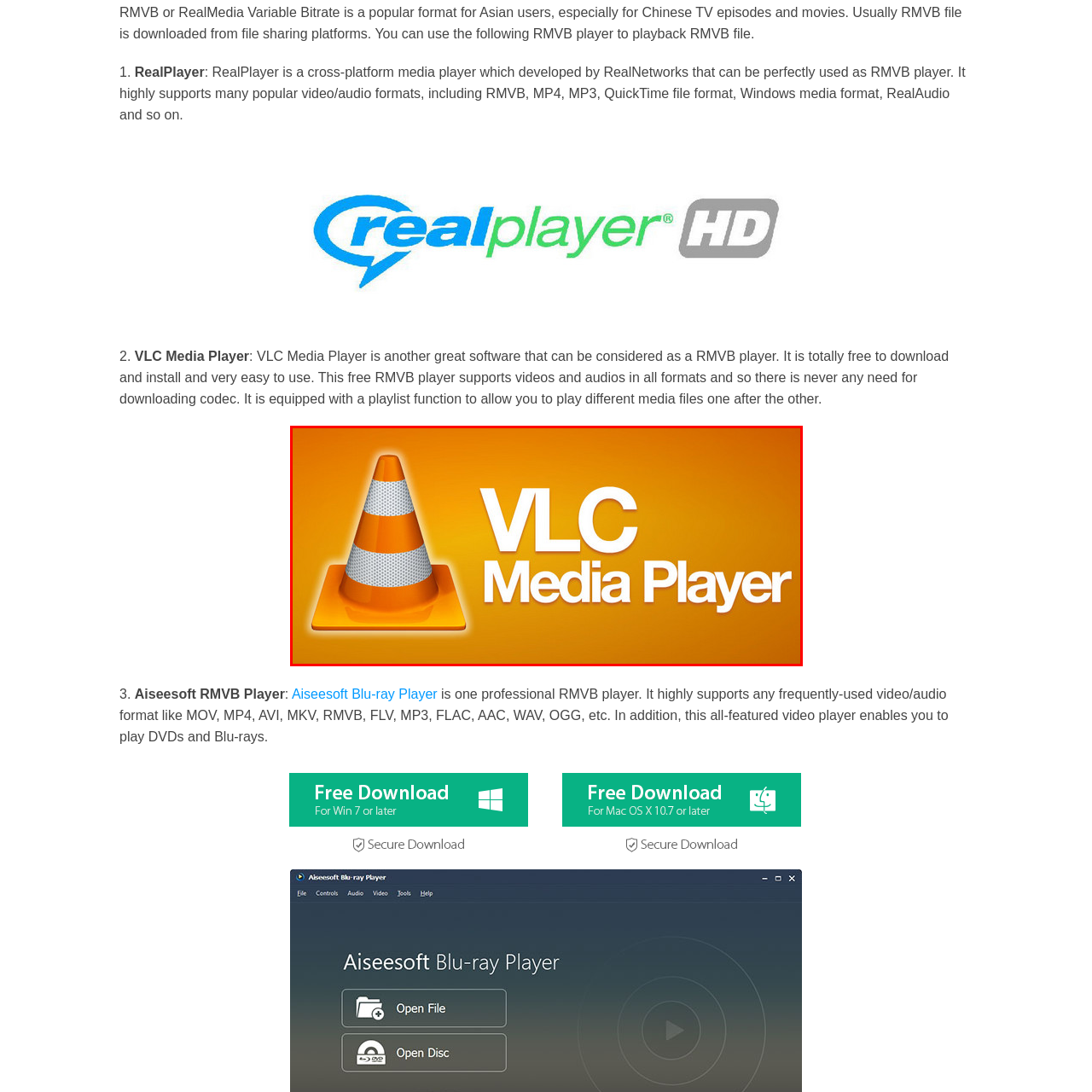Offer a comprehensive narrative for the image inside the red bounding box.

The image features the iconic logo of VLC Media Player, prominently displayed with its distinctive orange traffic cone, a symbol of the software’s commitment to being user-friendly and accessible. The logo is set against a vibrant orange background that enhances its visibility. Alongside the cone, the name "VLC Media Player" is displayed in bold white letters, highlighting its status as a versatile media playback solution. VLC Media Player is acclaimed for its ability to support a wide array of video and audio formats, making it a popular choice among users looking for a reliable and free media player.